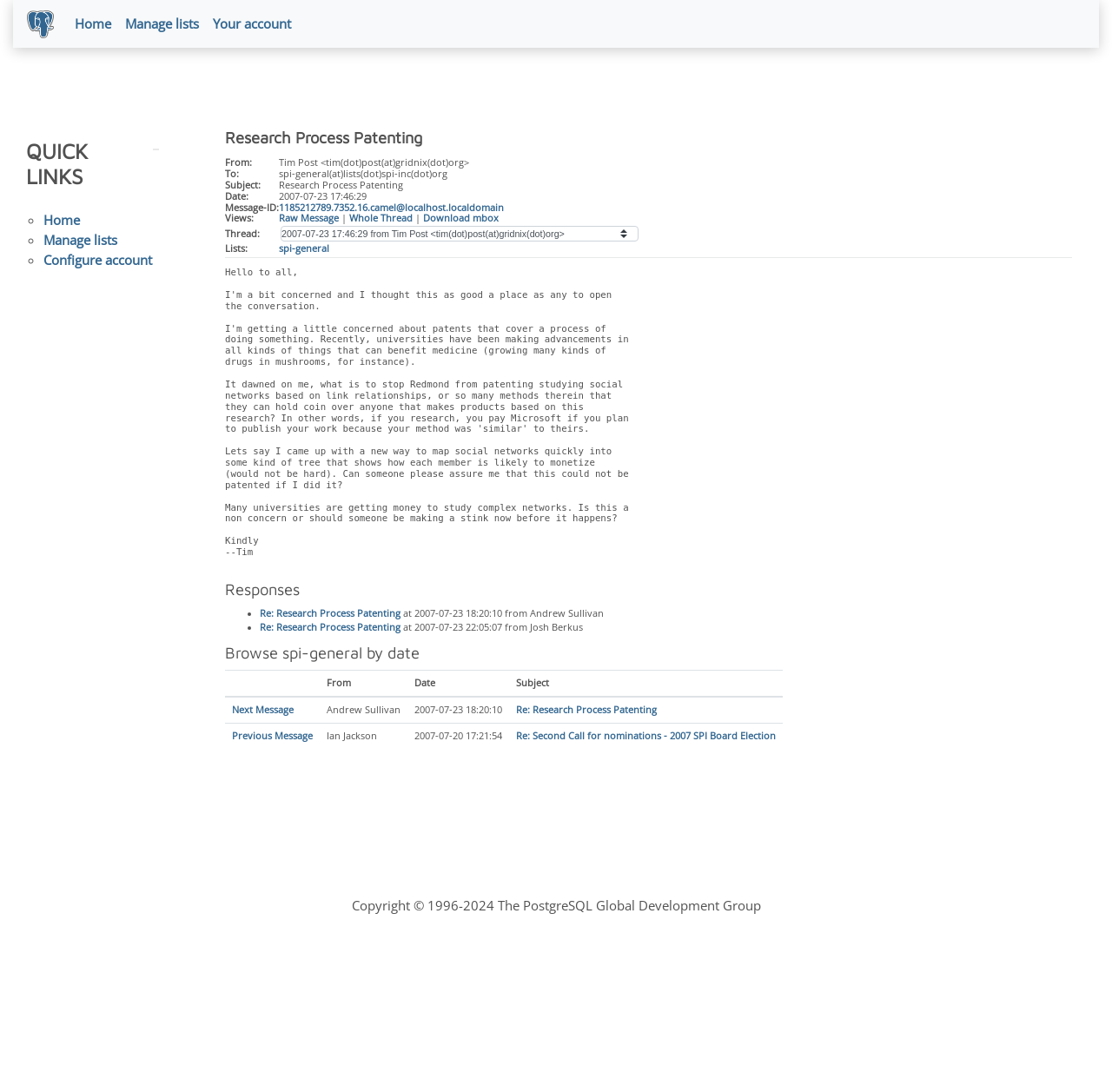Find the bounding box coordinates for the HTML element described as: "415 104 77 84". The coordinates should consist of four float values between 0 and 1, i.e., [left, top, right, bottom].

None